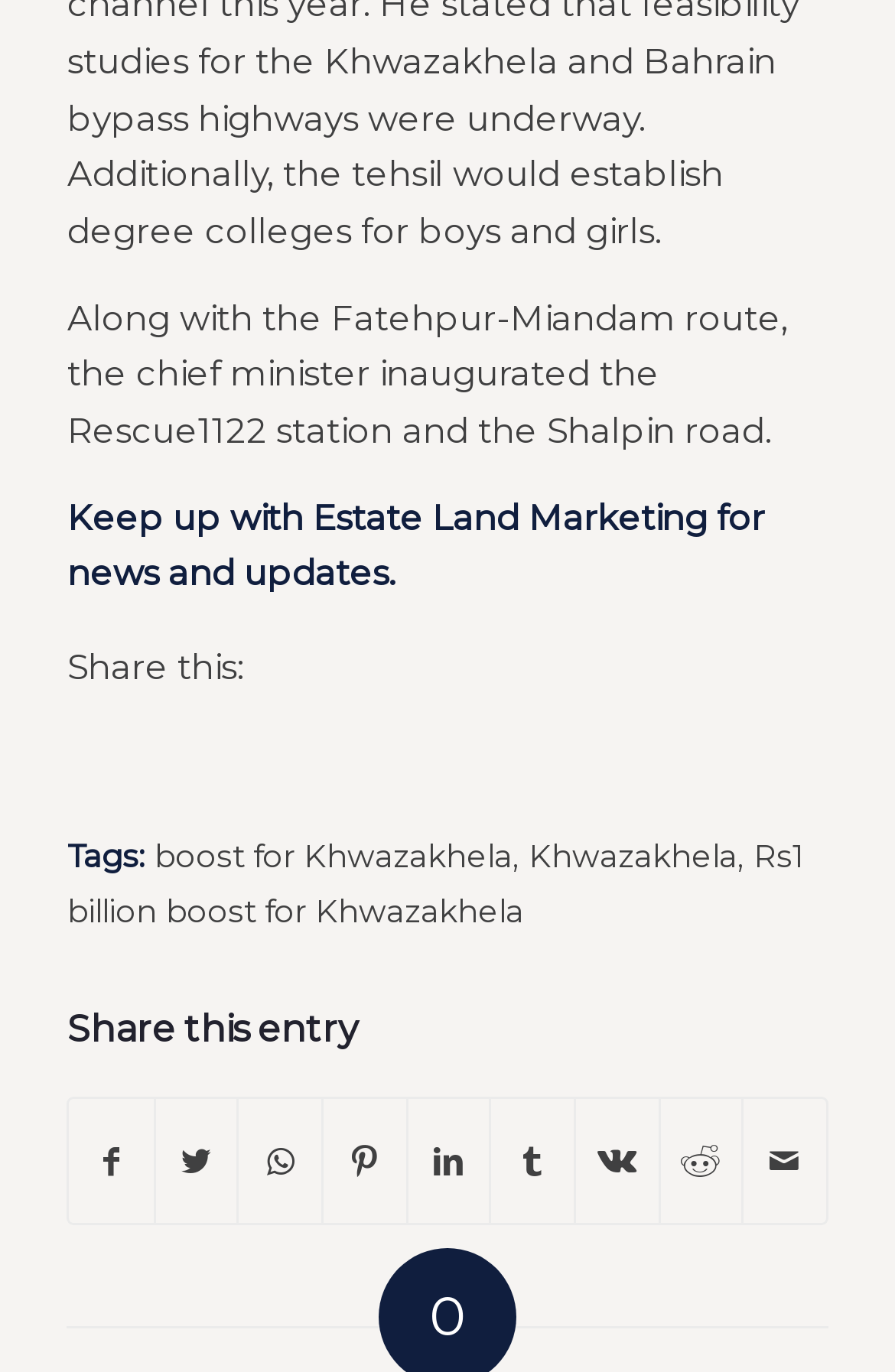Please specify the bounding box coordinates of the clickable region necessary for completing the following instruction: "Read about Rs1 billion boost for Khwazakhela". The coordinates must consist of four float numbers between 0 and 1, i.e., [left, top, right, bottom].

[0.075, 0.61, 0.898, 0.678]